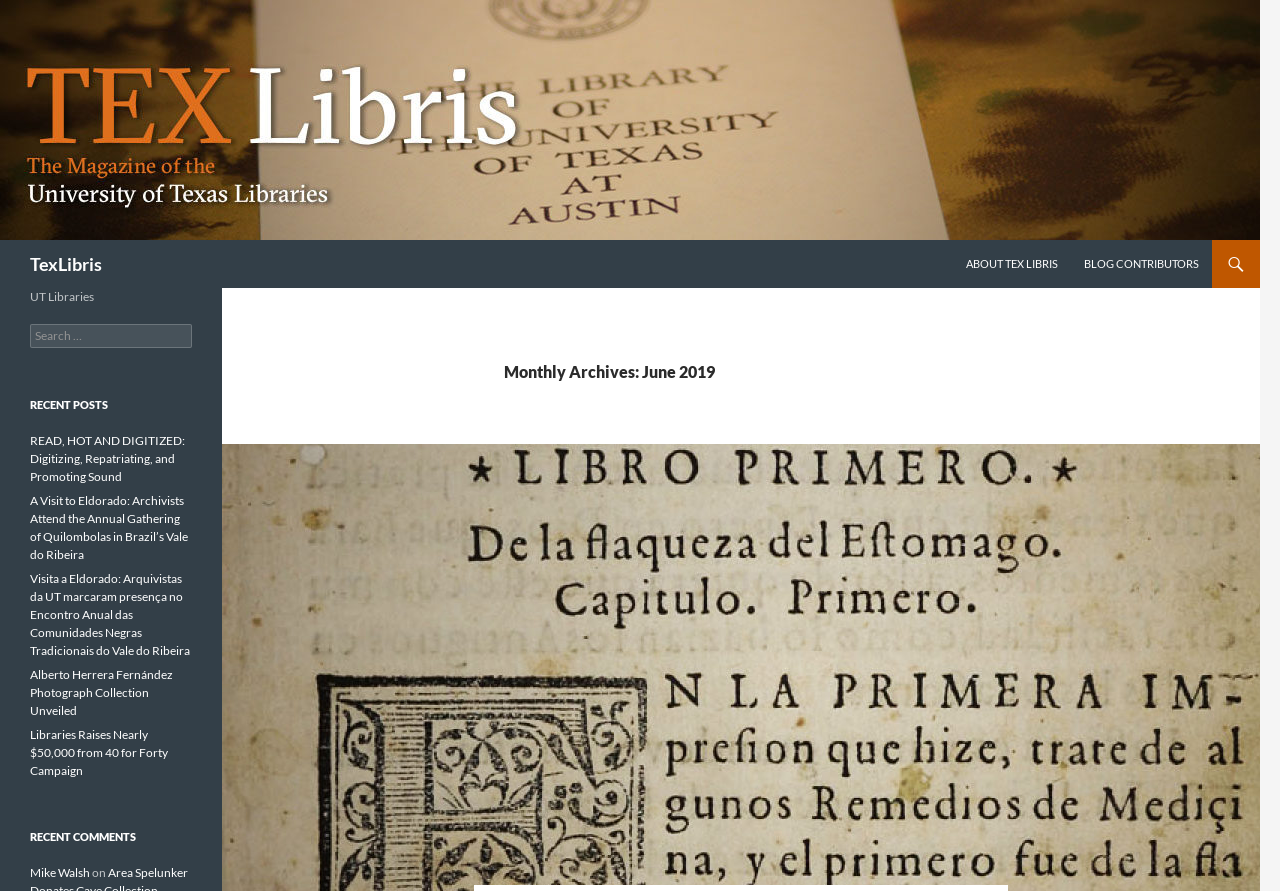Please find the bounding box coordinates of the element that needs to be clicked to perform the following instruction: "Check the RECENT COMMENTS section". The bounding box coordinates should be four float numbers between 0 and 1, represented as [left, top, right, bottom].

[0.023, 0.929, 0.15, 0.949]